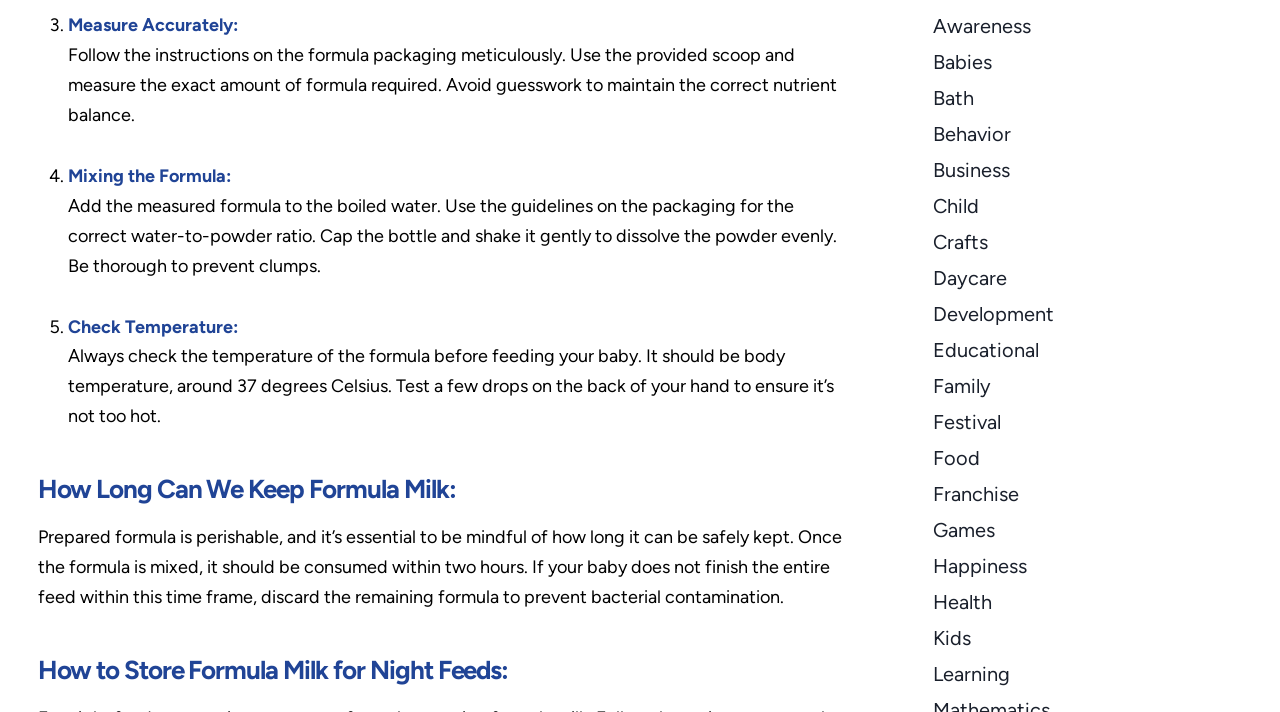Answer the following in one word or a short phrase: 
How long can prepared formula milk be kept?

Two hours